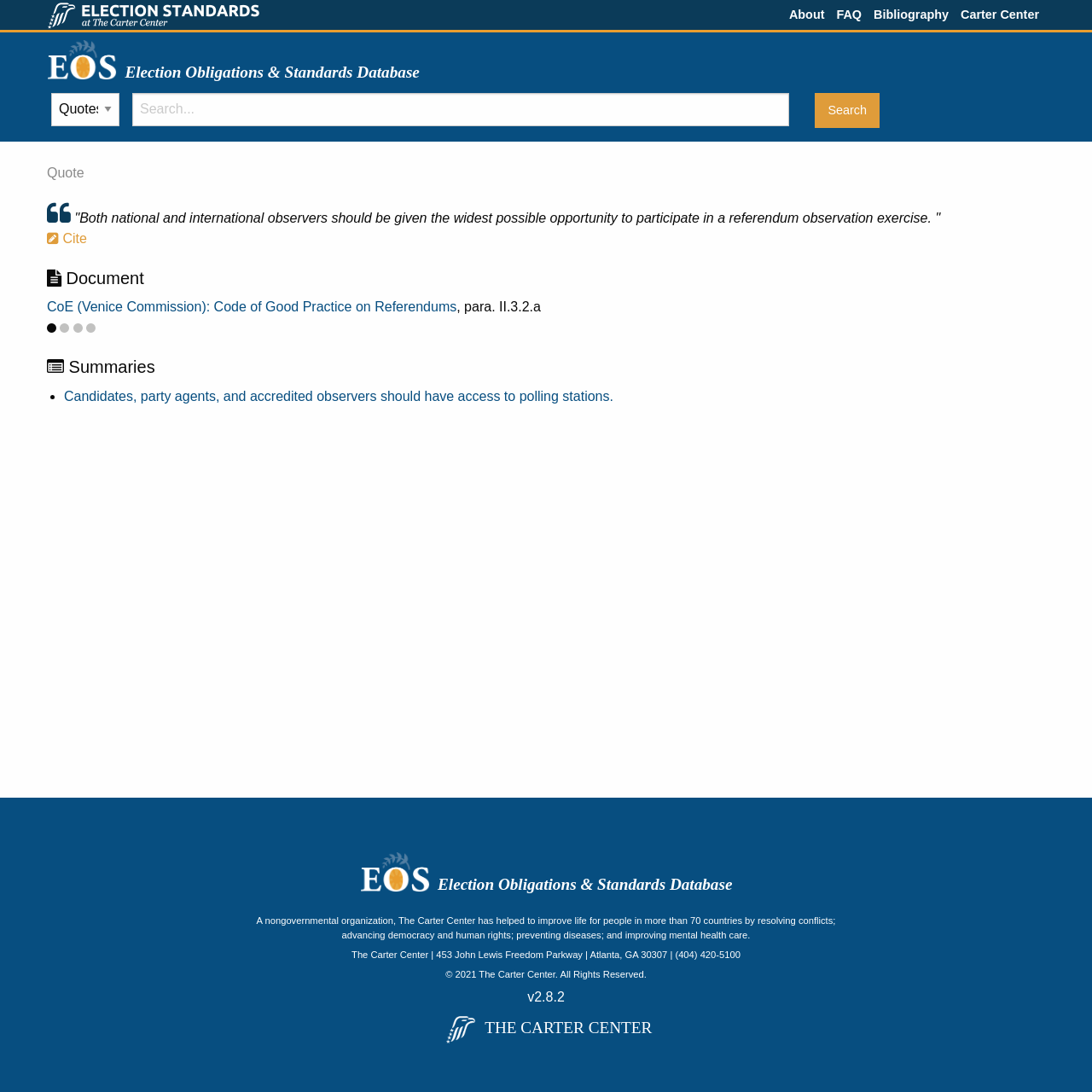What is the title of the database mentioned on this webpage?
Using the image, respond with a single word or phrase.

Election Obligations & Standards Database